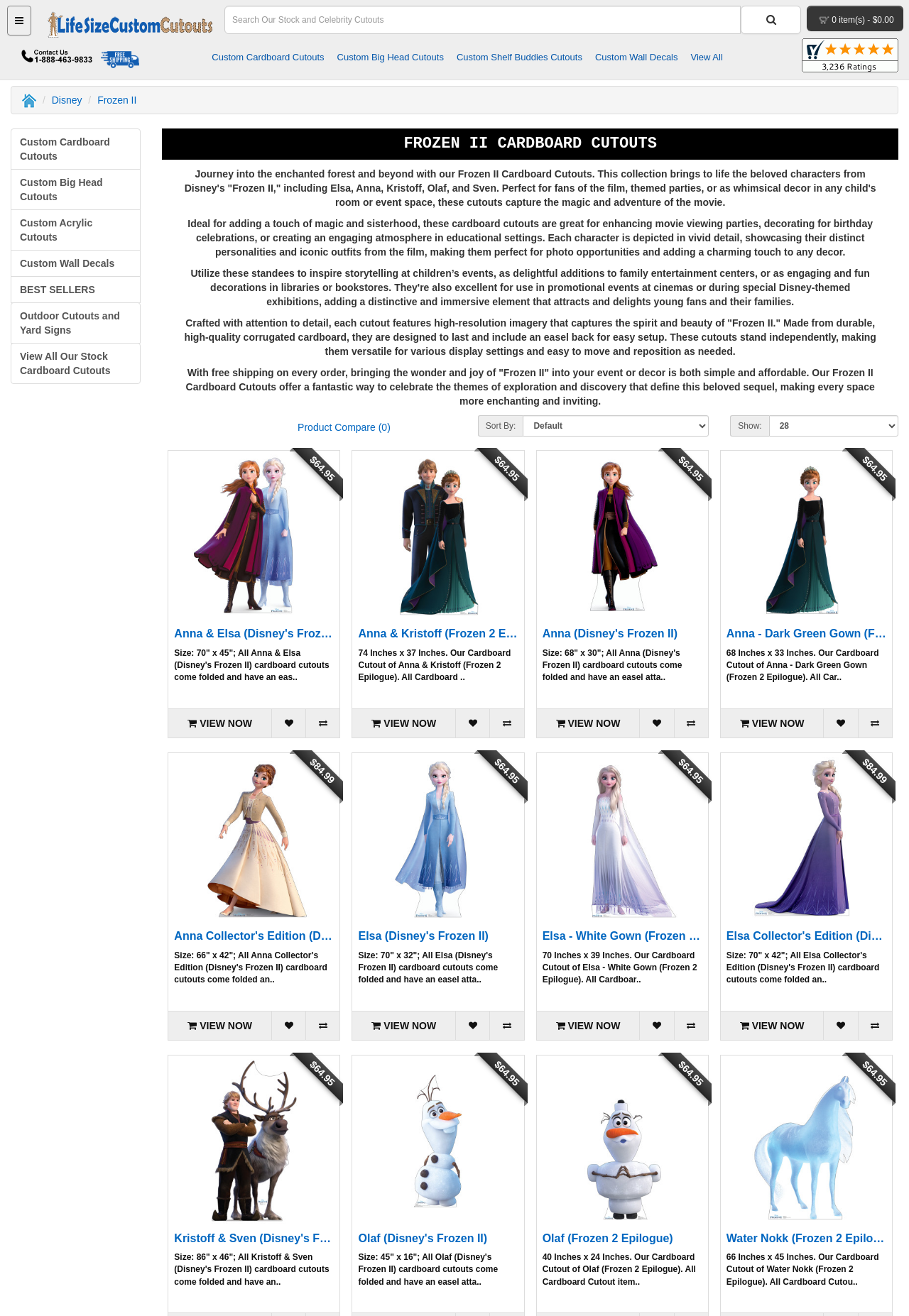Please extract the primary headline from the webpage.

FROZEN II CARDBOARD CUTOUTS